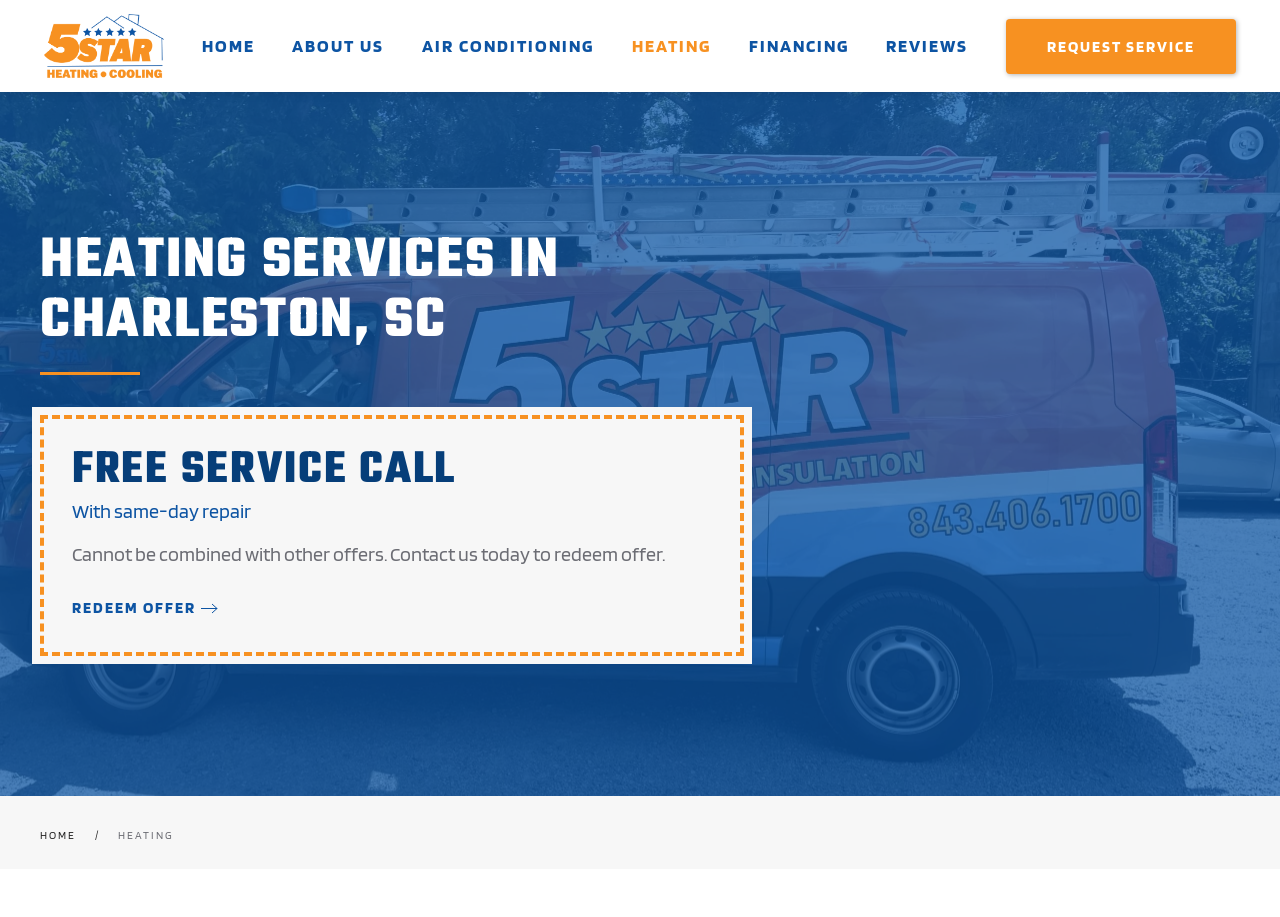Determine the coordinates of the bounding box for the clickable area needed to execute this instruction: "Go to 'HOME'".

[0.158, 0.007, 0.199, 0.094]